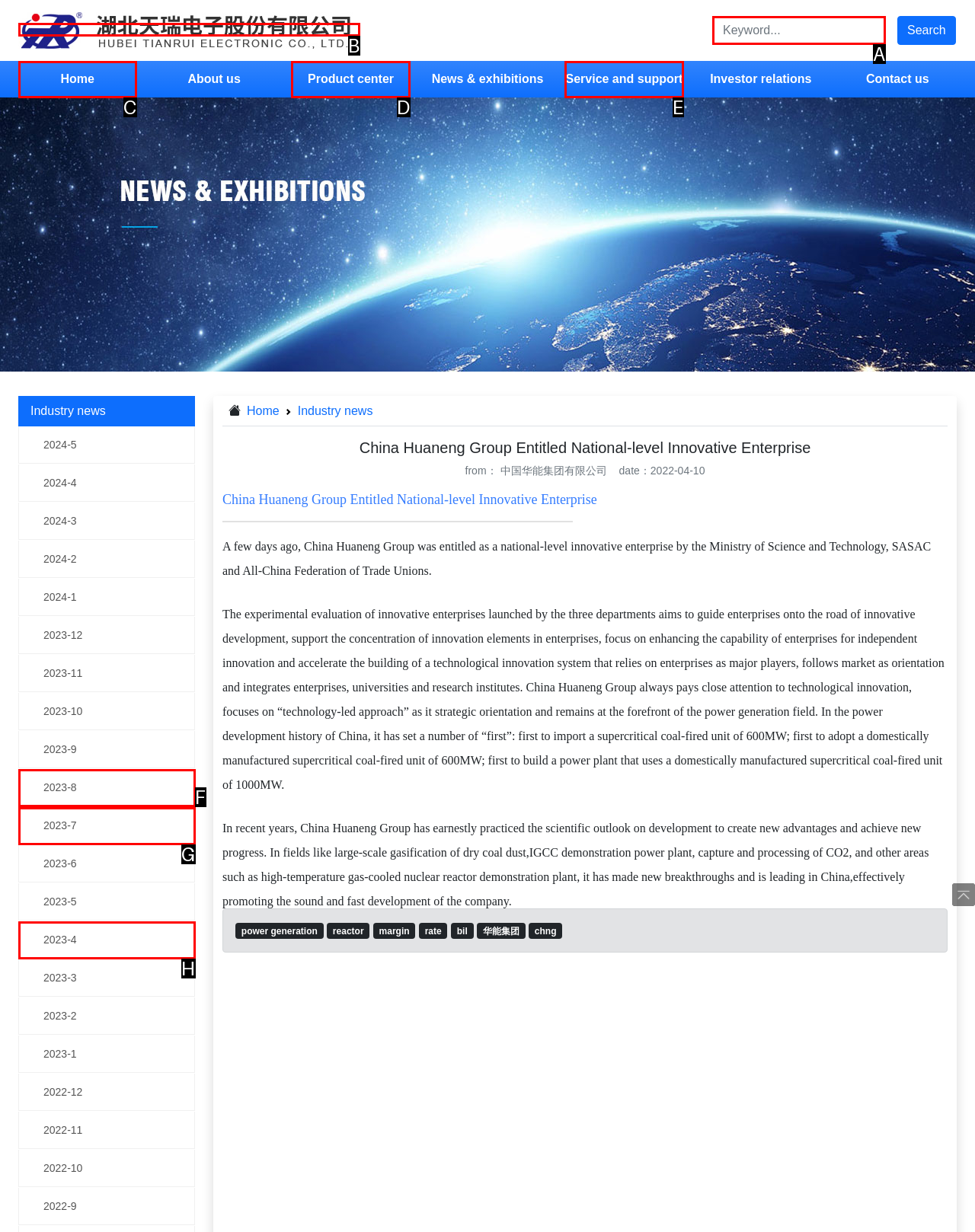Choose the HTML element that should be clicked to accomplish the task: Search for keywords. Answer with the letter of the chosen option.

A